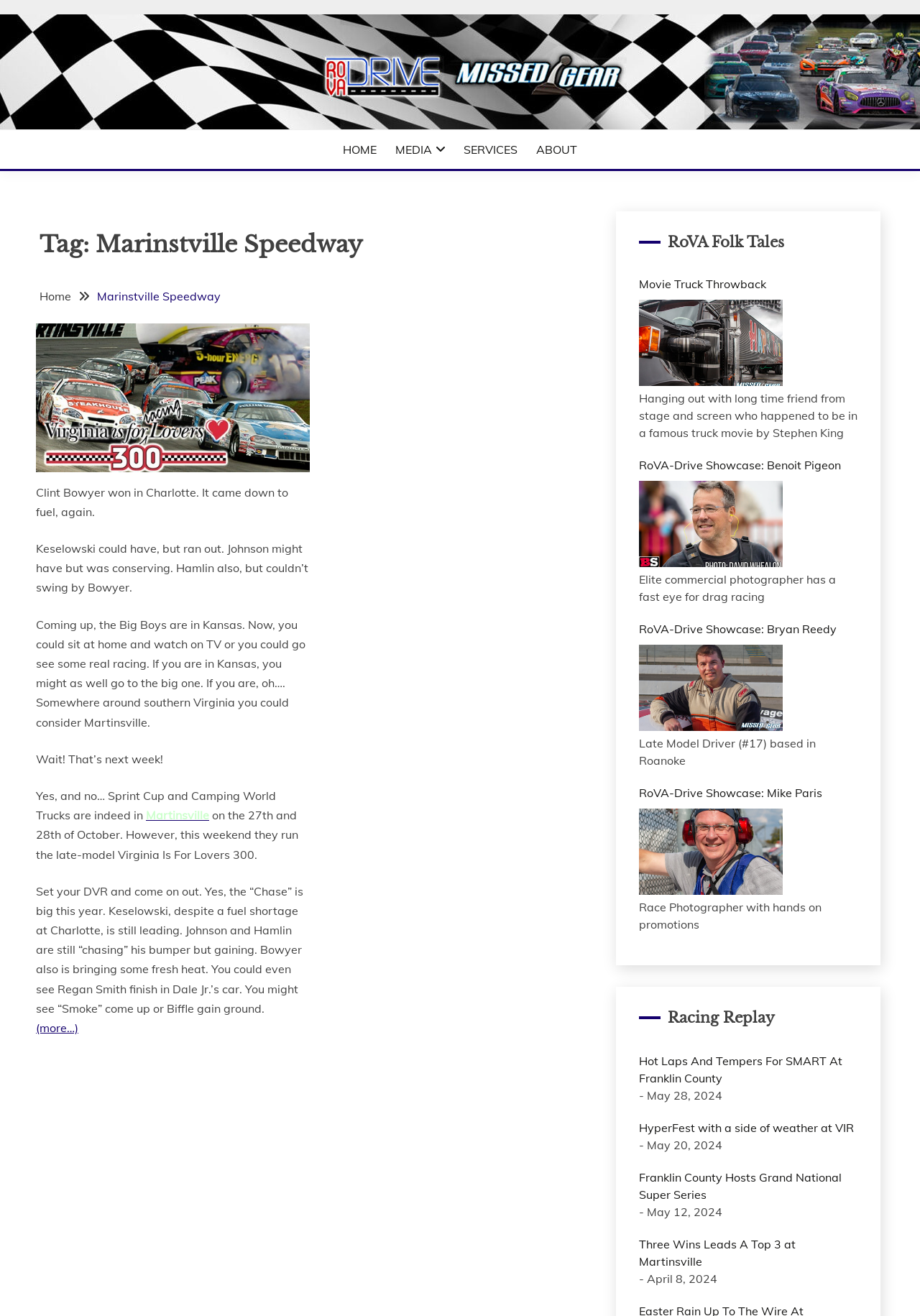Please identify the bounding box coordinates of the area I need to click to accomplish the following instruction: "Click on the HOME link".

[0.373, 0.107, 0.409, 0.12]